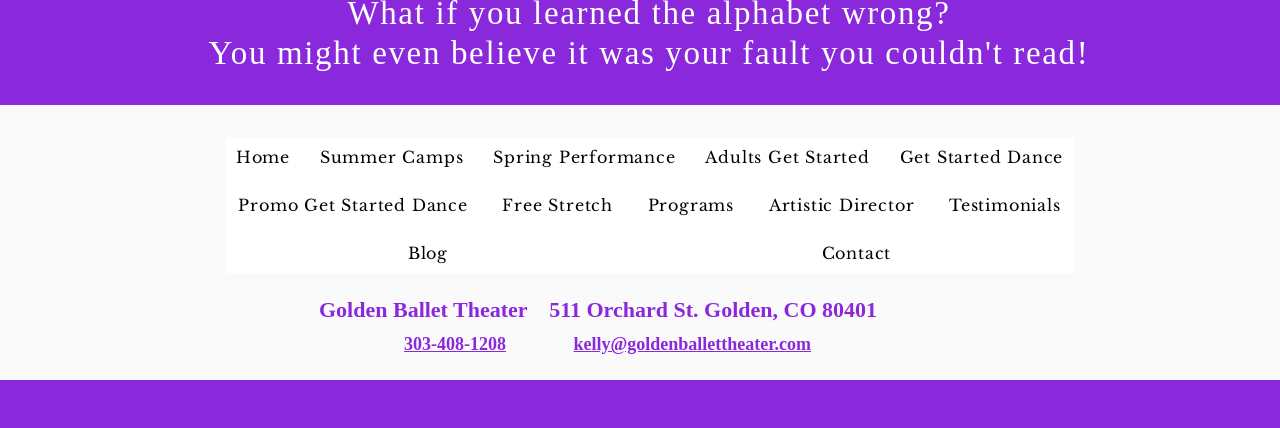How many headings are on the webpage?
Relying on the image, give a concise answer in one word or a brief phrase.

2